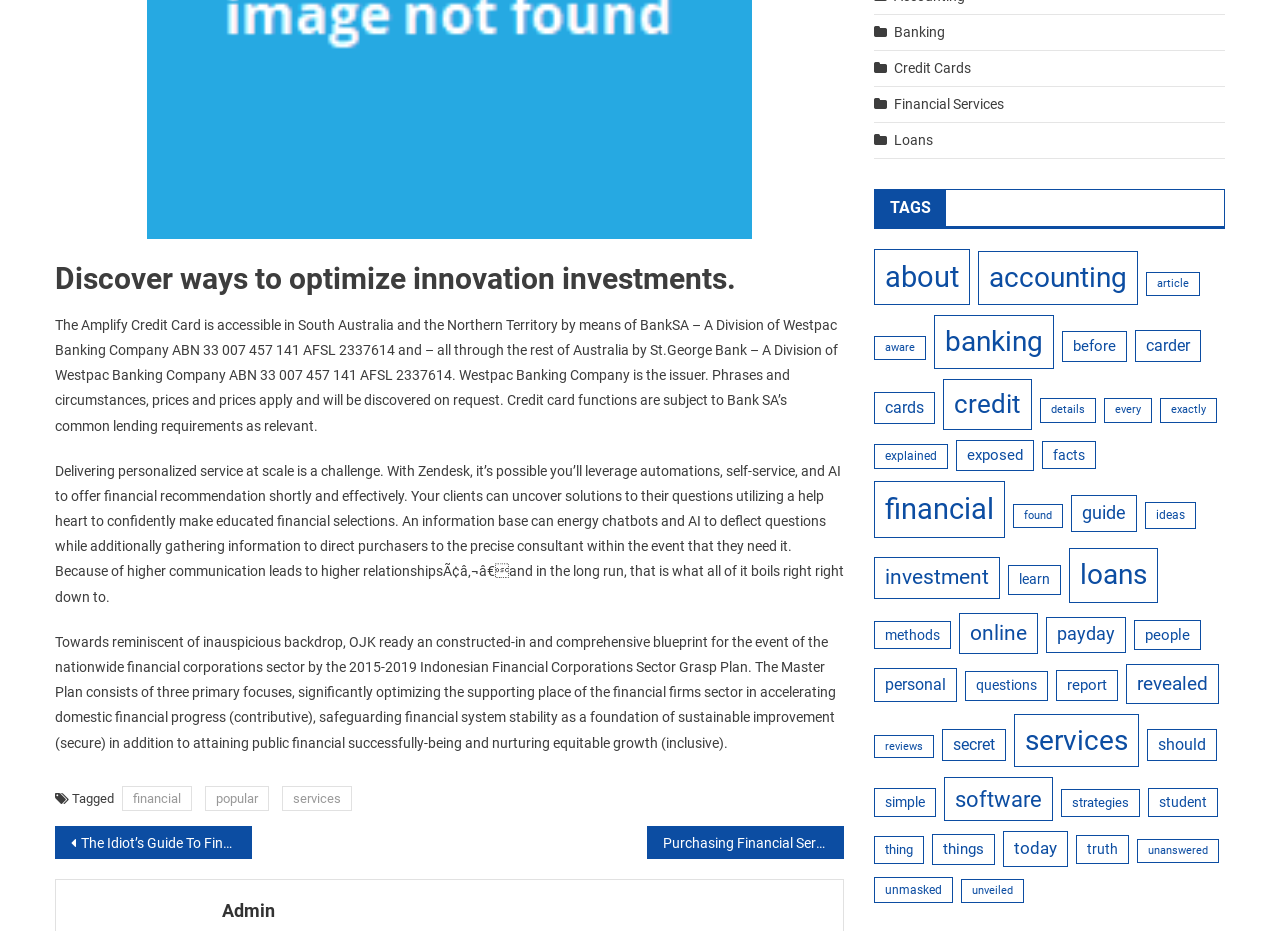Please provide a one-word or phrase answer to the question: 
What is the purpose of Zendesk?

Delivering personalized service